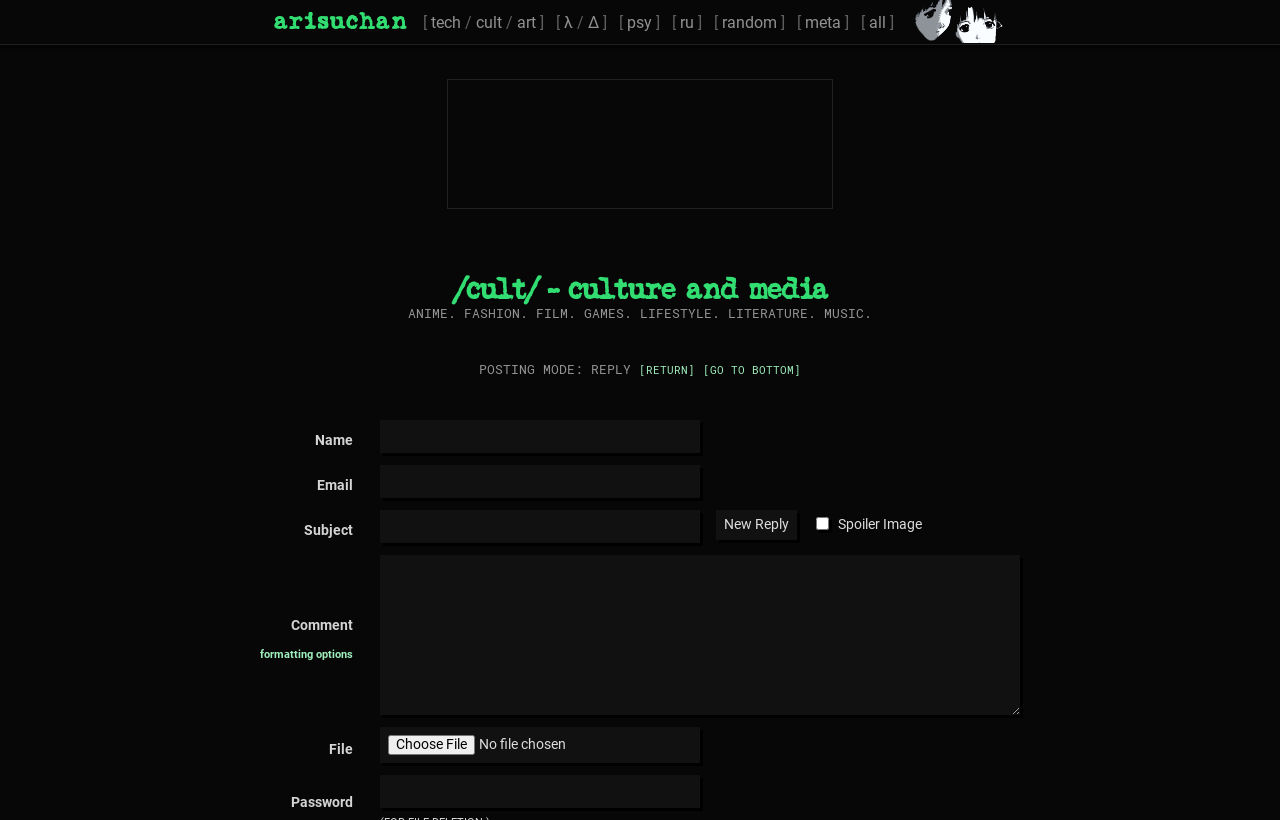Generate a detailed explanation of the webpage's features and information.

This webpage is an imageboard that reflects the themes present in Serial Experiments Lain, a cyberpunk anime series. At the top, there is a navigation bar with several links, including "arisuchan", "tech", "cult", "art", "λ", "Δ", "psy", "ru", "random", and "meta". These links are positioned horizontally, with "arisuchan" on the left and "meta" on the right.

Below the navigation bar, there is a large image that spans almost the entire width of the page, with a heading that reads "/cult/ - culture and media" positioned on top of it. The heading is centered and takes up about half of the page's width.

Underneath the heading, there is a block of text that lists various topics, including "ANIME. FASHION. FILM. GAMES. LIFESTYLE. LITERATURE. MUSIC." This text is positioned in the middle of the page and takes up about half of the page's width.

Further down, there is a section for posting comments, with several form fields and buttons. The section is divided into rows, each with a label on the left and a corresponding input field or button on the right. The labels include "Name", "Email", "Subject", "Comment formatting options", and "File". The input fields are text boxes, and there are also buttons for submitting the form and choosing a file to upload.

At the bottom of the page, there are two more links, "[RETURN]" and "[GO TO BOTTOM]", which are positioned horizontally and take up about a quarter of the page's width.